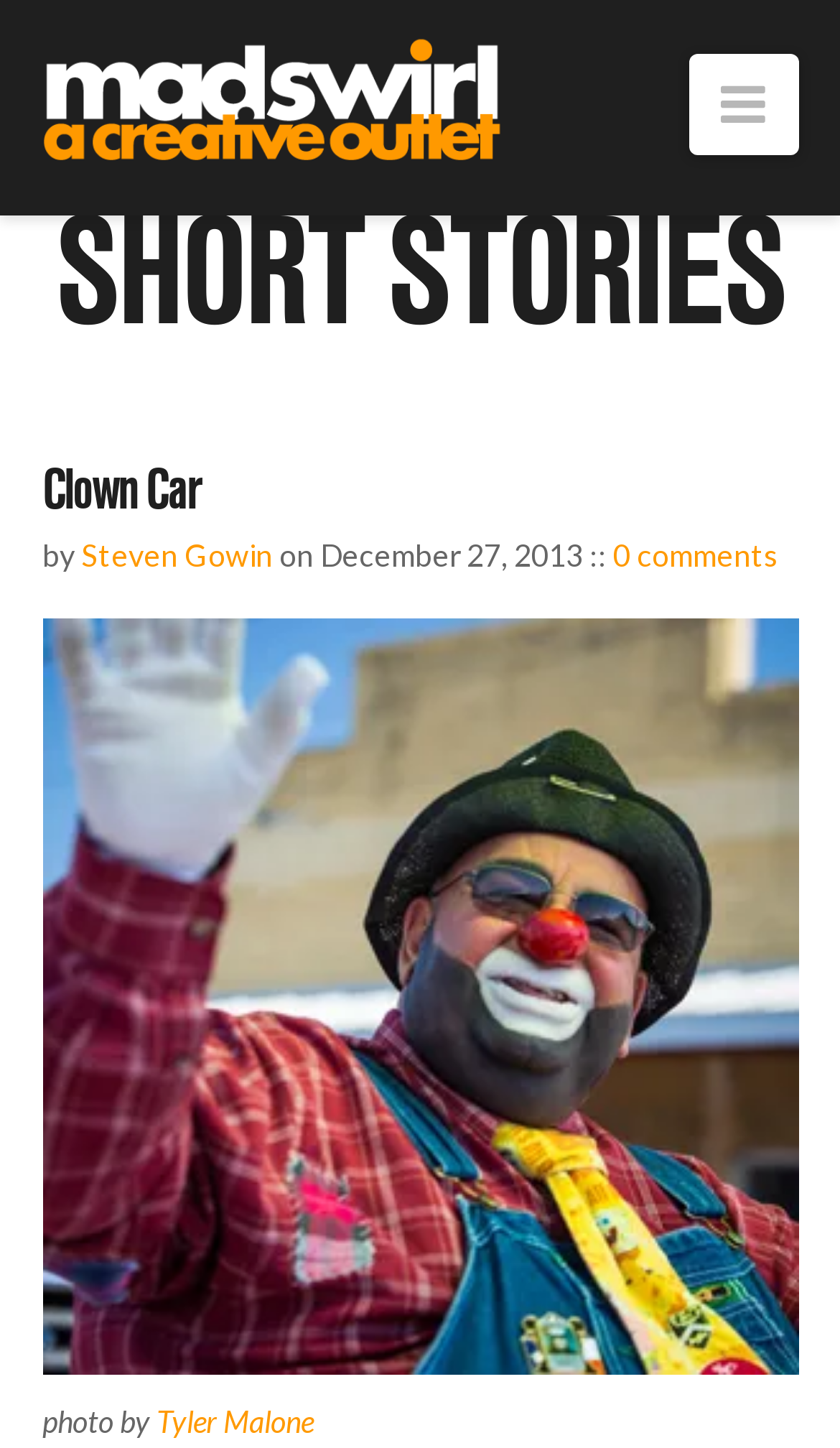Based on what you see in the screenshot, provide a thorough answer to this question: What is the title of the short story?

The title of the short story can be found in the header section of the webpage, where it says 'Clown Car' by Steven Gowin.